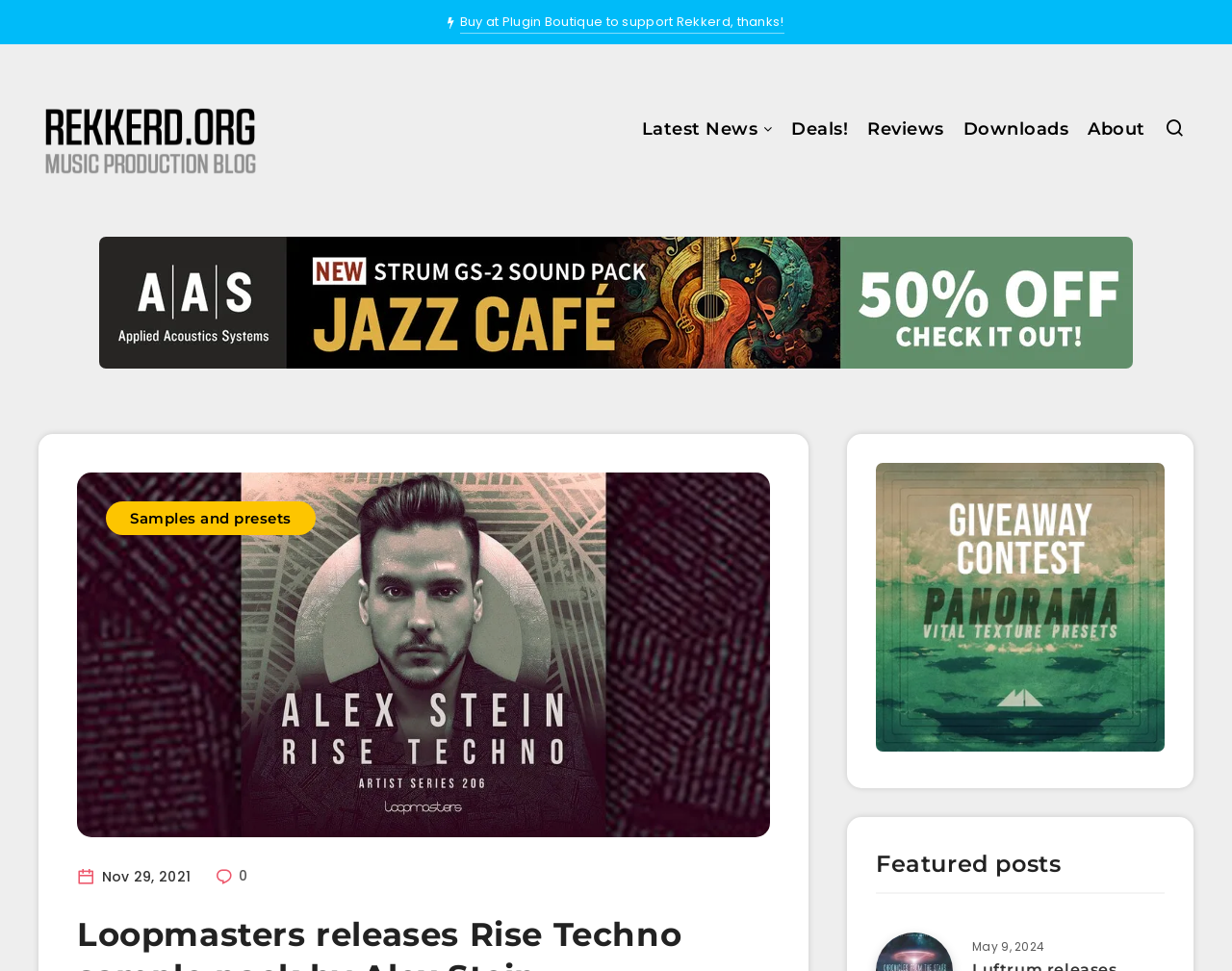Please determine the bounding box of the UI element that matches this description: Latest News. The coordinates should be given as (top-left x, top-left y, bottom-right x, bottom-right y), with all values between 0 and 1.

[0.521, 0.12, 0.615, 0.151]